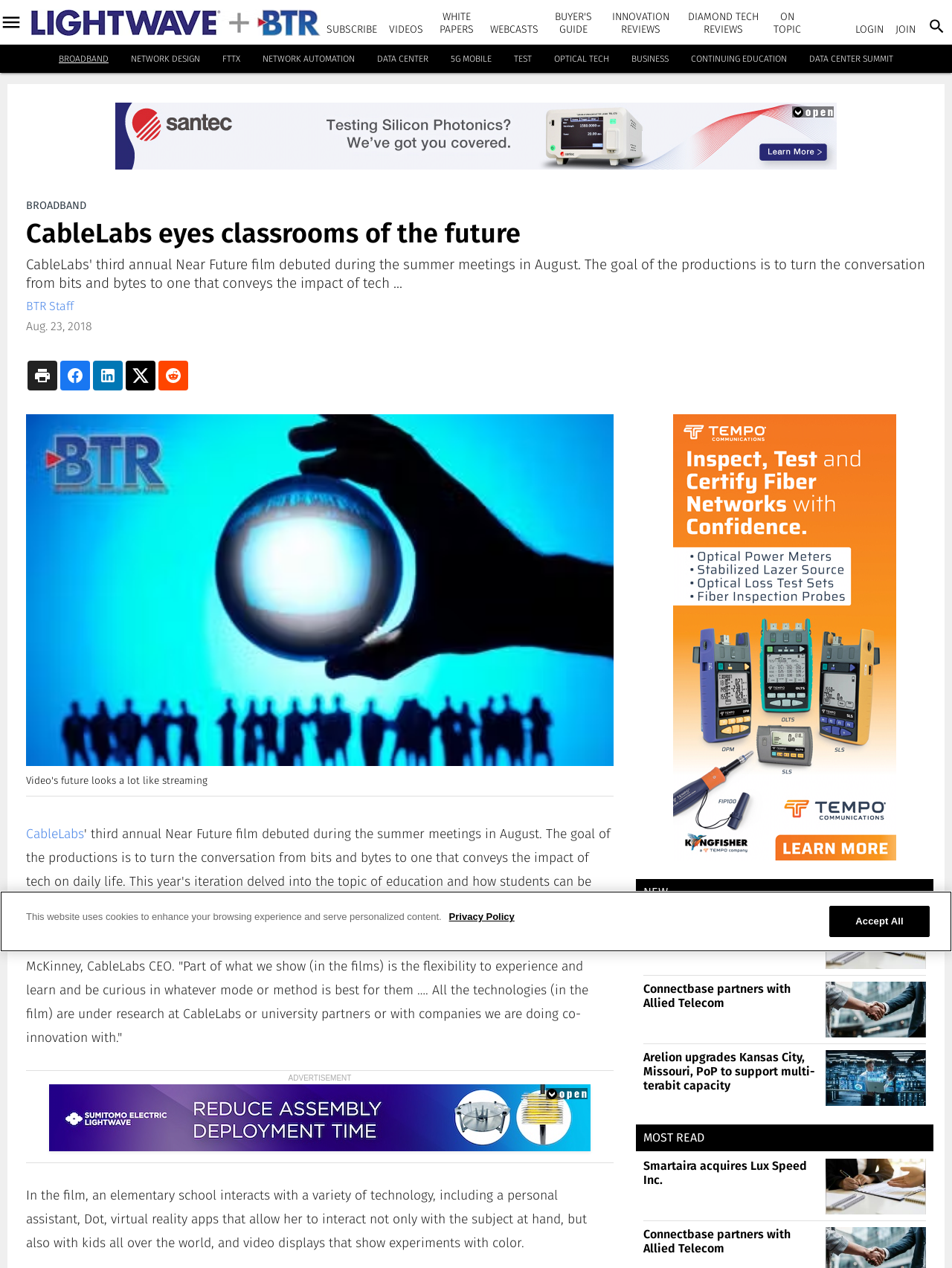Extract the bounding box for the UI element that matches this description: "Events".

[0.0, 0.419, 0.025, 0.439]